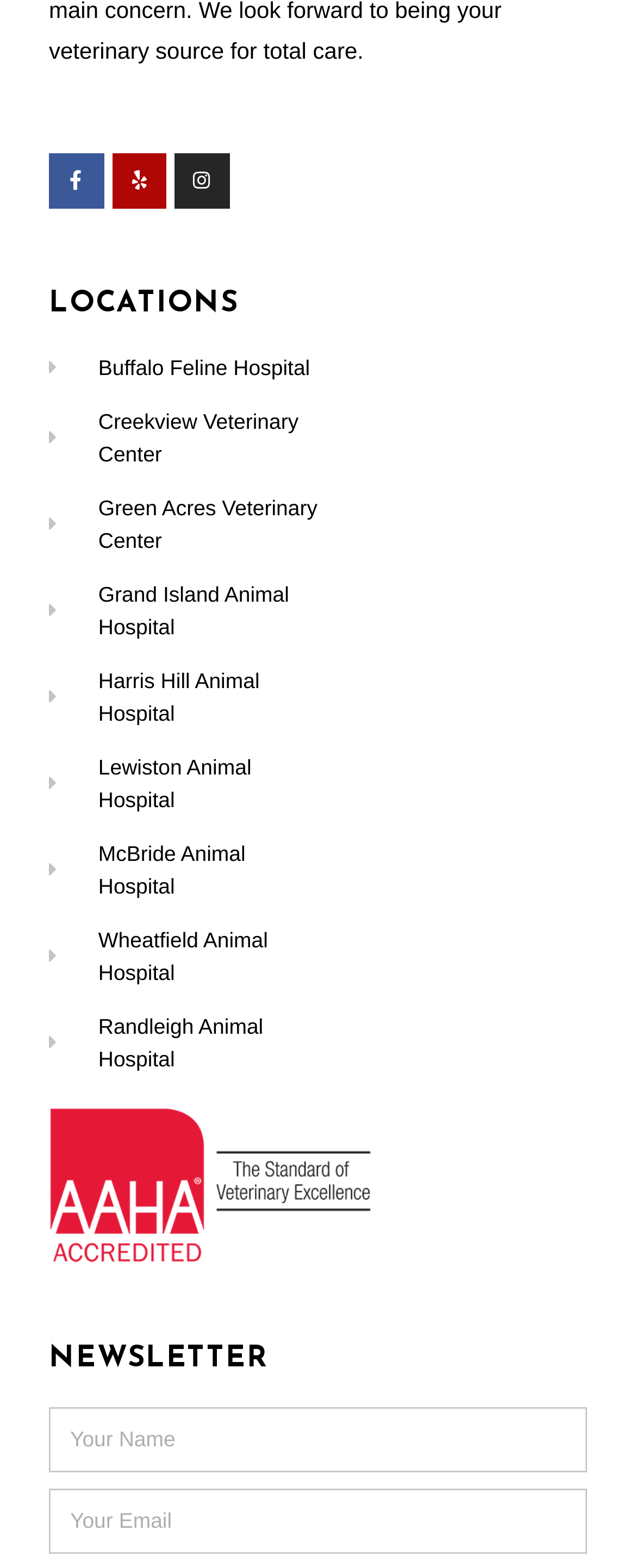Based on the element description "parent_node: Name name="form_fields[field_1]" placeholder="Your Name"", predict the bounding box coordinates of the UI element.

[0.077, 0.897, 0.923, 0.939]